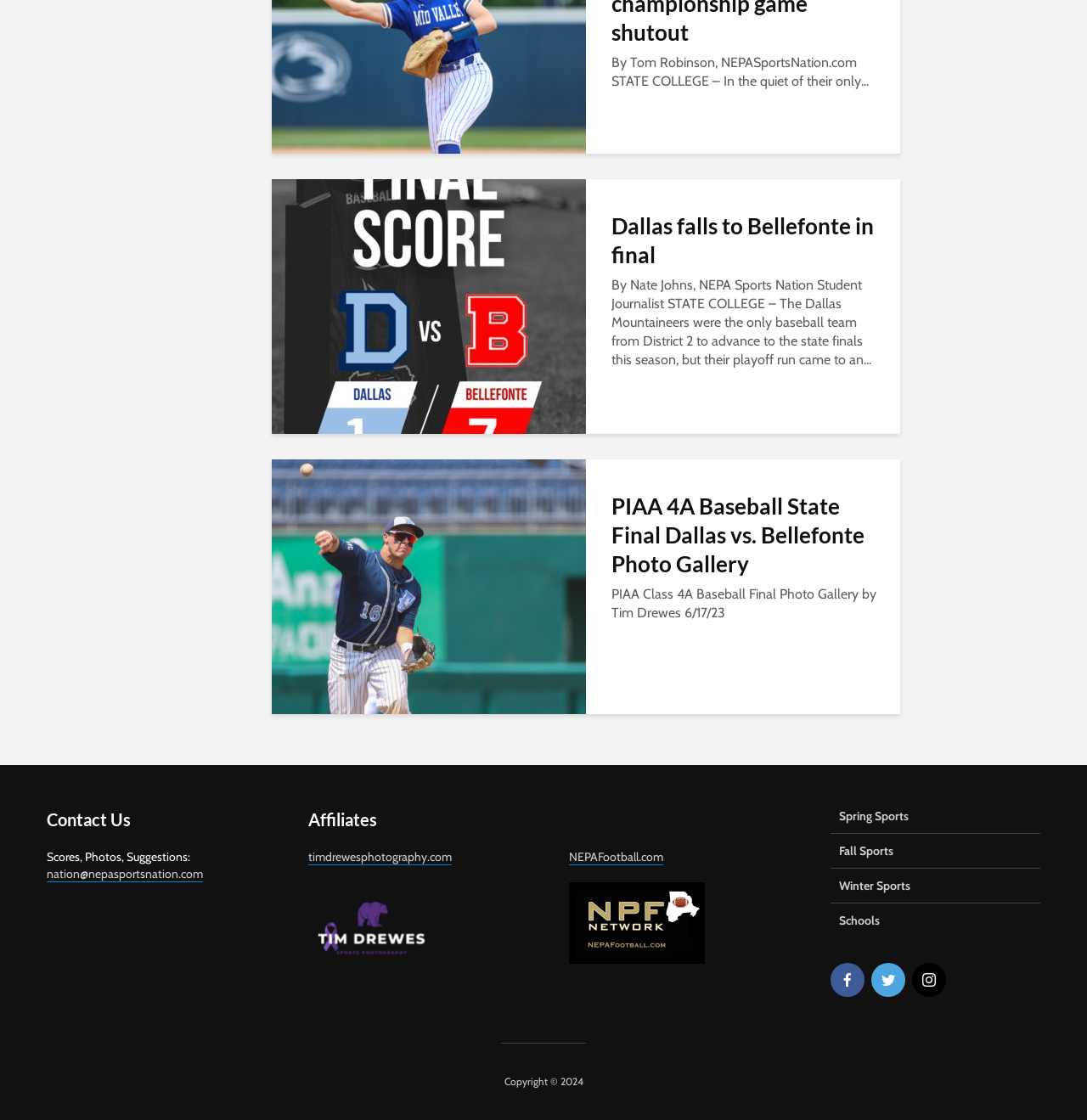Determine the bounding box coordinates of the element that should be clicked to execute the following command: "Check out Spring Sports".

[0.764, 0.721, 0.957, 0.745]